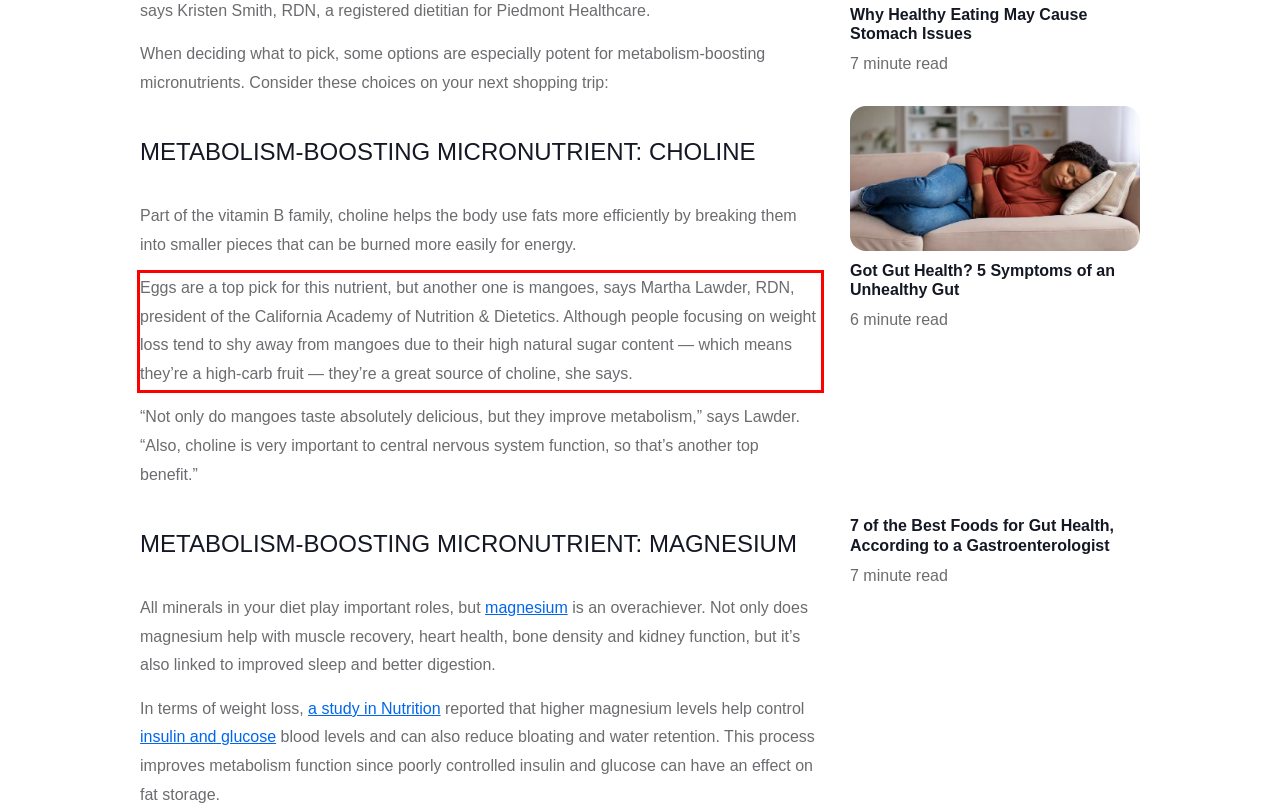There is a screenshot of a webpage with a red bounding box around a UI element. Please use OCR to extract the text within the red bounding box.

Eggs are a top pick for this nutrient, but another one is mangoes, says Martha Lawder, RDN, president of the California Academy of Nutrition & Dietetics. Although people focusing on weight loss tend to shy away from mangoes due to their high natural sugar content — which means they’re a high-carb fruit — they’re a great source of choline, she says.